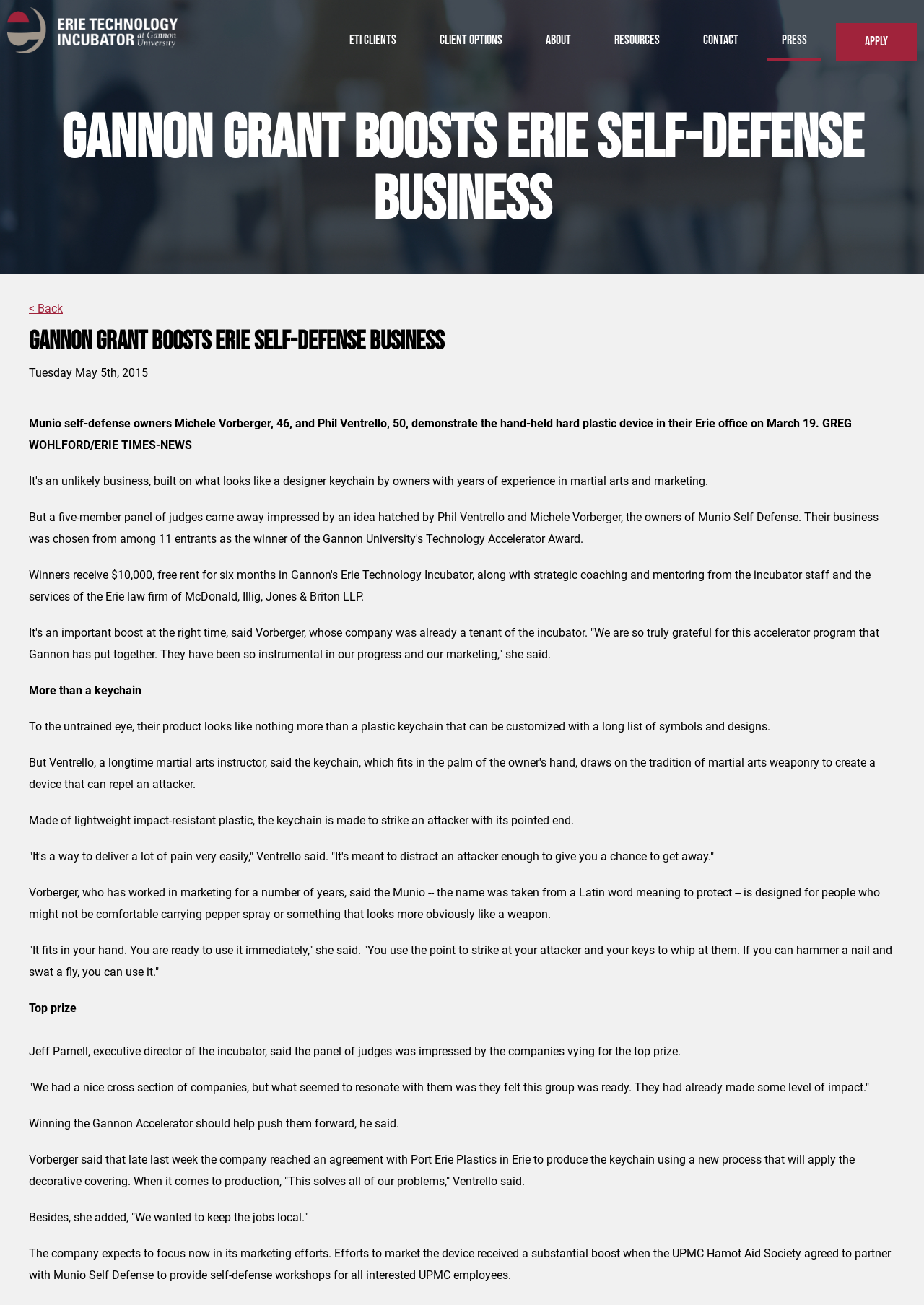Give a detailed account of the webpage's layout and content.

This webpage is about a news article titled "Gannon grant boosts Erie self-defense business - Erie Technology Incubator". At the top, there is a navigation menu with links to the homepage, ETI clients, client options, about, resources, contact, press, and apply. Below the navigation menu, there is a heading with the same title as the webpage.

The main content of the article is divided into sections. The first section has a heading "Gannon grant boosts Erie self-defense business" and a link to go back to the previous page. Below the heading, there is a date "Tuesday May 5th, 2015" and a descriptive text about the owners of Munio self-defense, Michele Vorberger and Phil Ventrello, demonstrating their product.

The next section has a descriptive text about the product, which is a hand-held hard plastic device that looks like a keychain. The text explains the features and purpose of the device, including its ability to strike an attacker and provide a chance to escape.

The following sections continue to describe the product and its benefits, including its design, functionality, and marketing efforts. There are also quotes from the owners and the executive director of the incubator, Jeff Parnell, about the company's progress and the impact of the Gannon Accelerator program.

Throughout the article, there are no images, but there are several blocks of text that provide a detailed description of the product and the company. The text is organized in a clear and readable format, with headings and paragraphs that separate the different sections of the article.